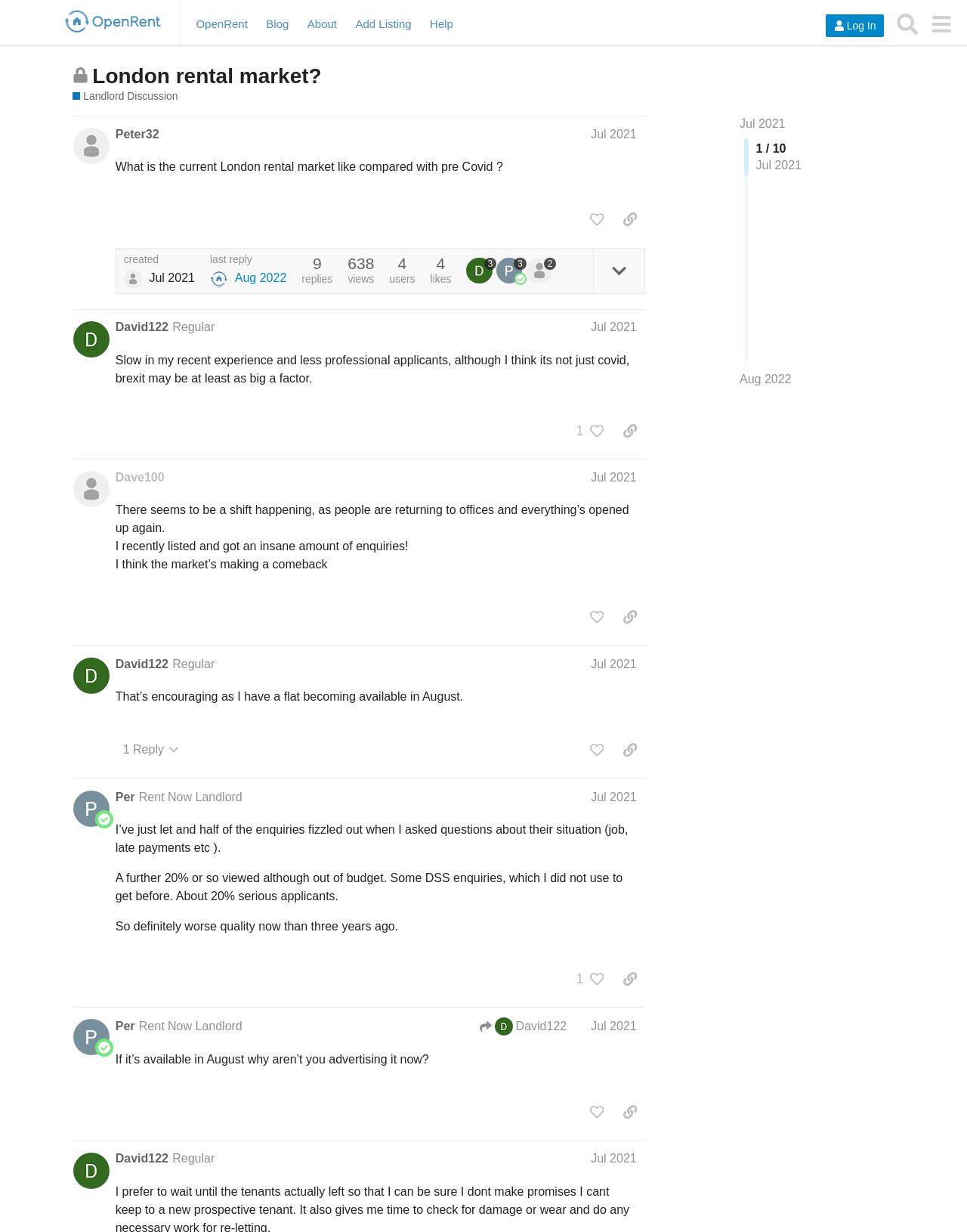How many users liked the third post?
Refer to the image and give a detailed response to the question.

By analyzing the webpage content, I found that the third post has 3 likes, which is indicated by the link '3' next to the text 'likes'.